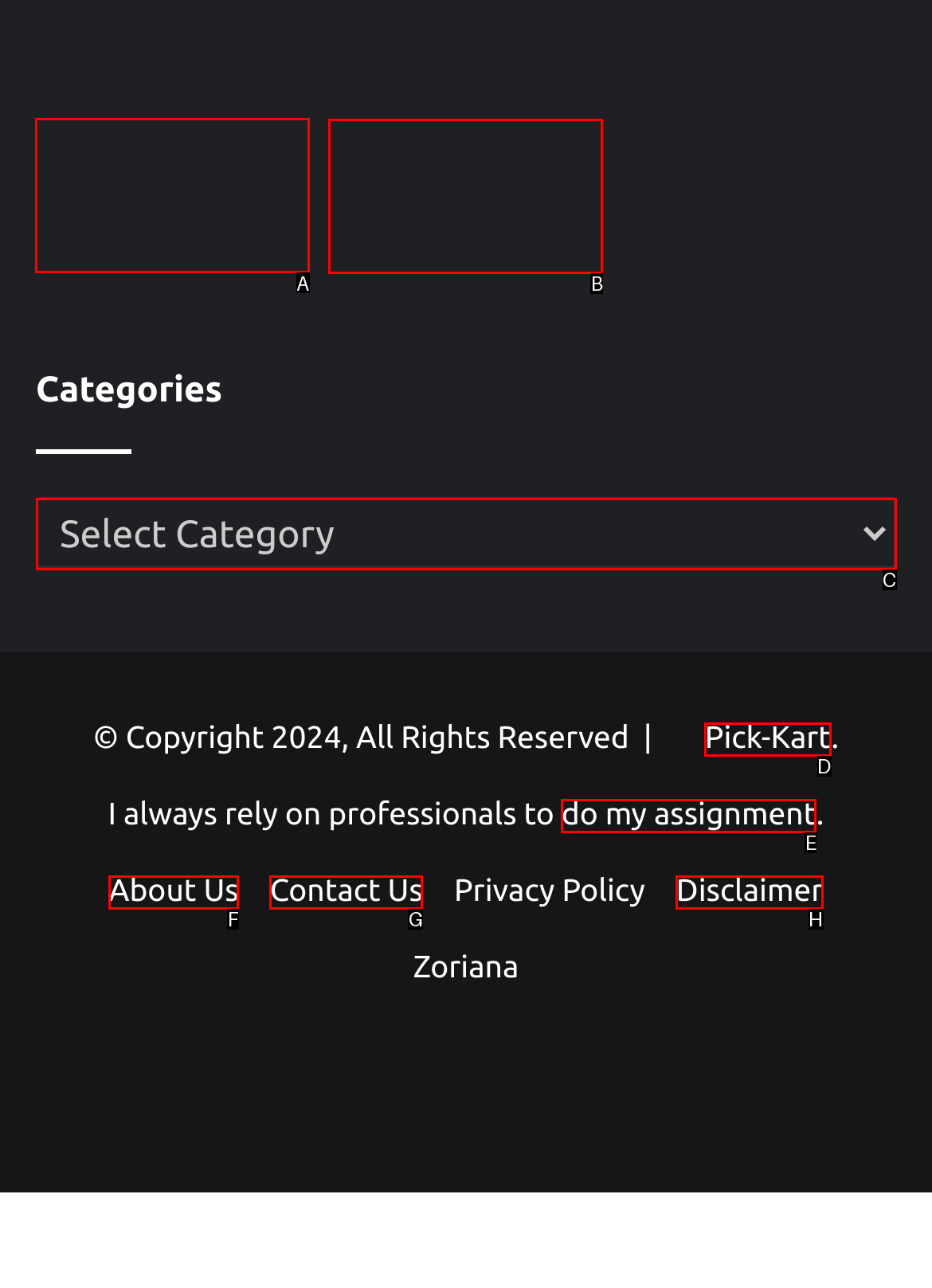Pick the option that should be clicked to perform the following task: Click on the link to learn about online casino in Indonesia
Answer with the letter of the selected option from the available choices.

A